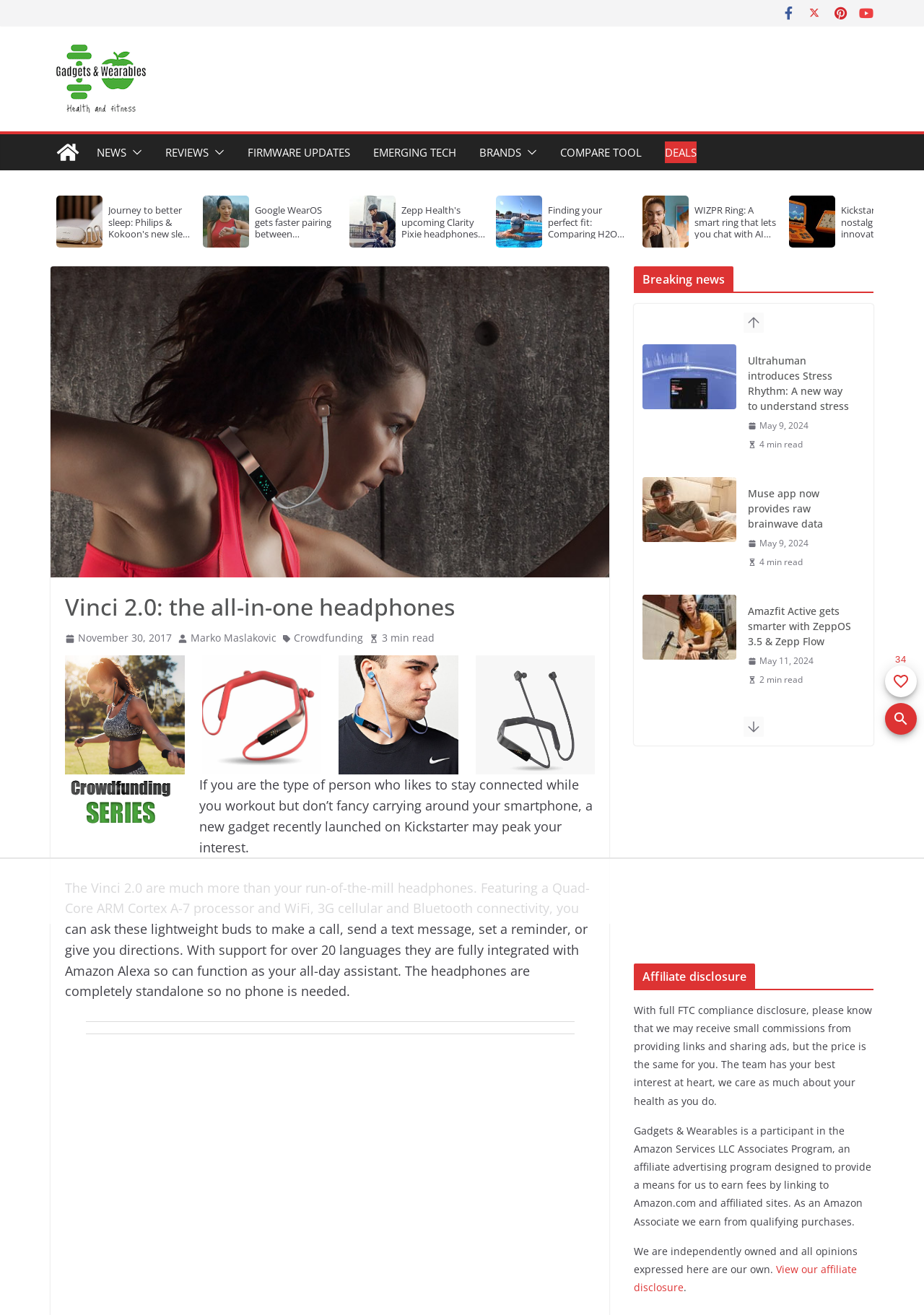Show me the bounding box coordinates of the clickable region to achieve the task as per the instruction: "Click on the 'NEWS' link".

[0.105, 0.108, 0.137, 0.124]